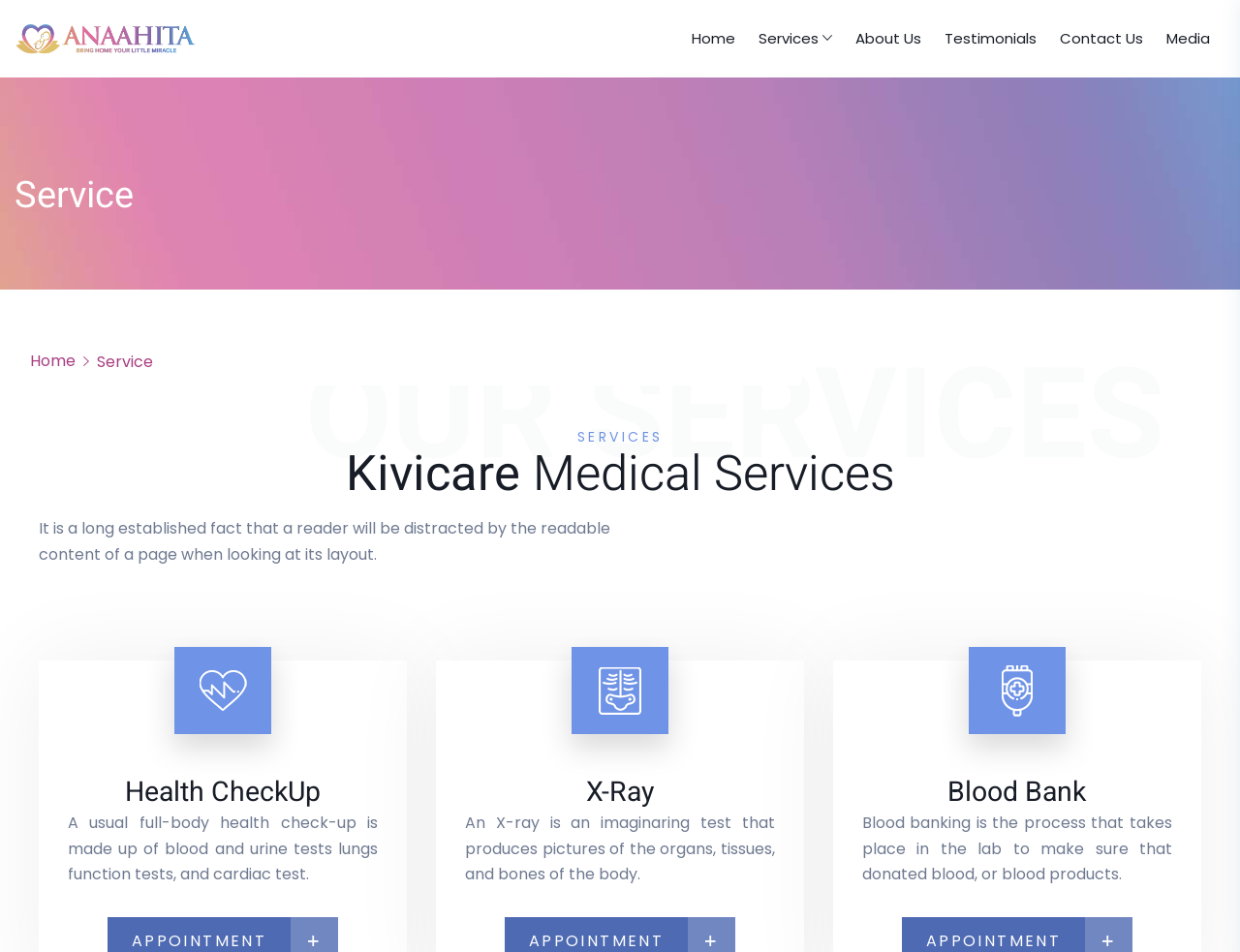From the webpage screenshot, predict the bounding box coordinates (top-left x, top-left y, bottom-right x, bottom-right y) for the UI element described here: Media

[0.929, 0.03, 0.976, 0.051]